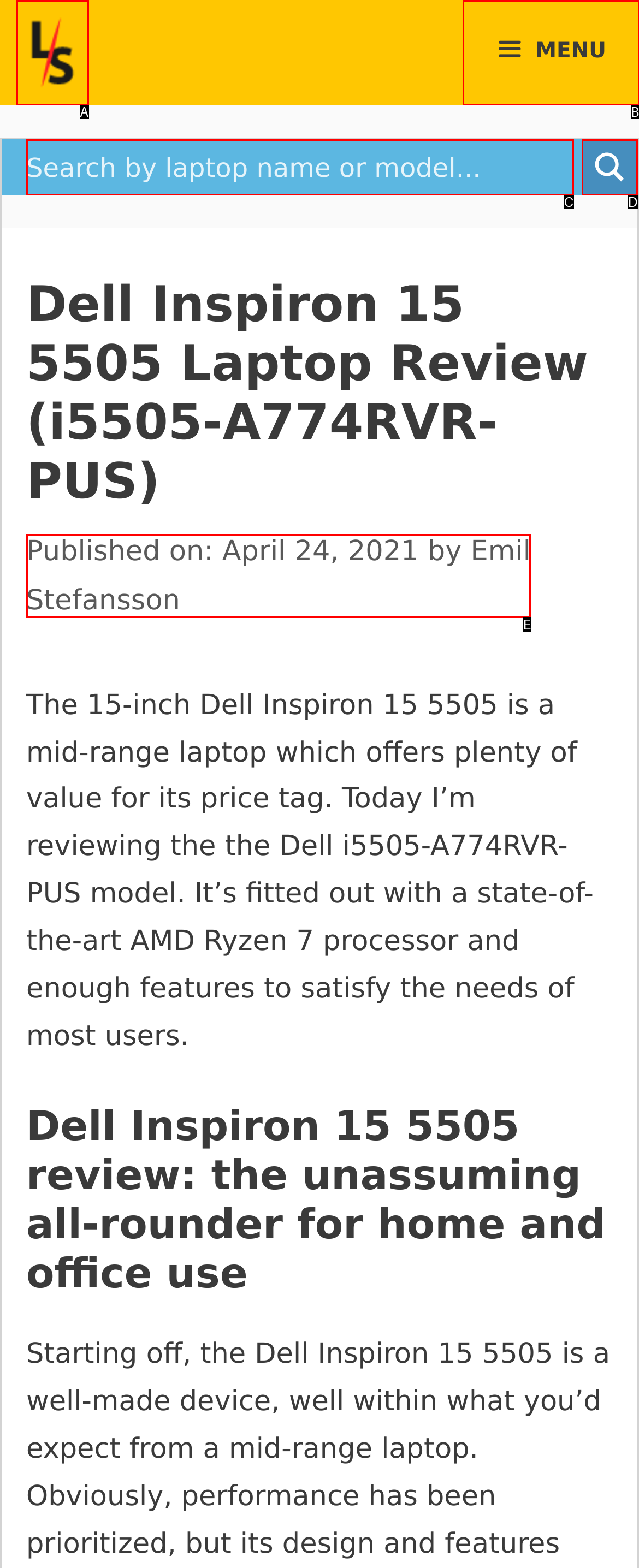Find the HTML element that matches the description provided: title="LaptopSuggest.com"
Answer using the corresponding option letter.

A